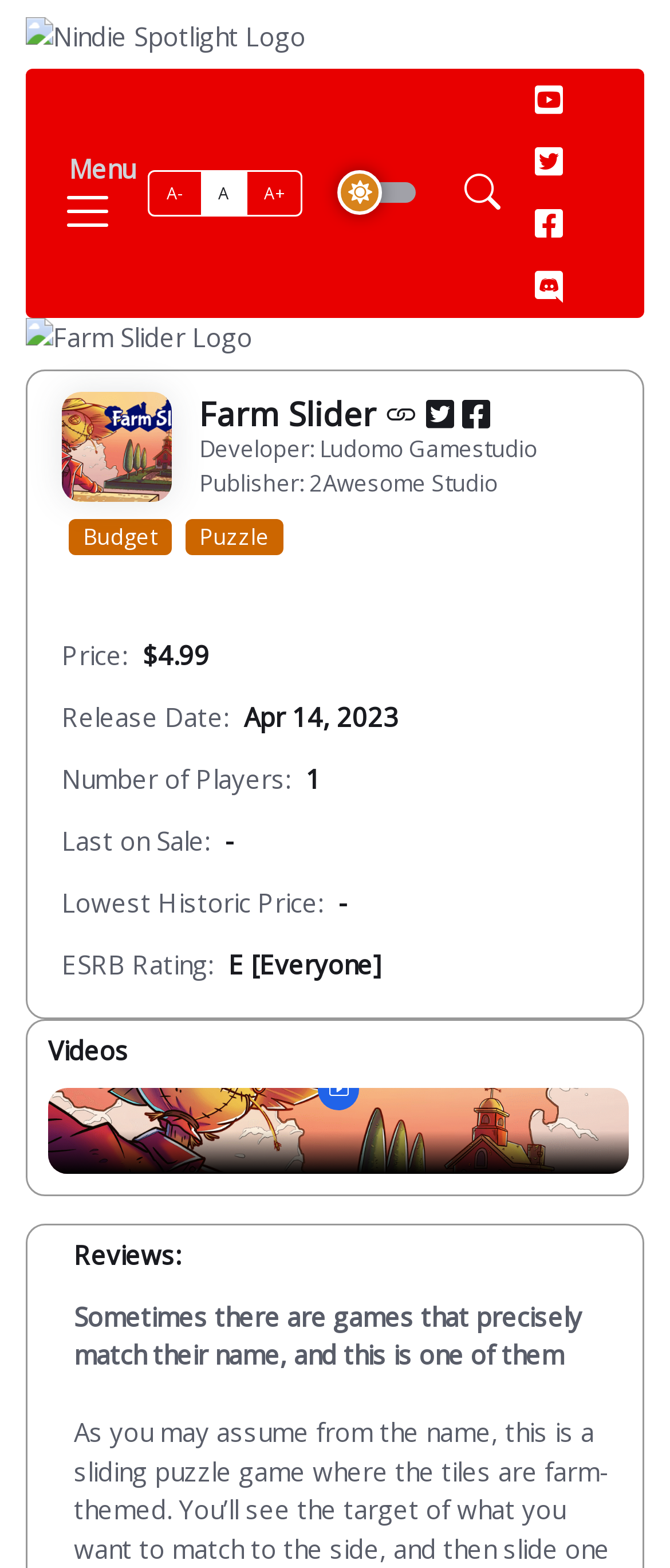What is the price of the game?
Based on the visual details in the image, please answer the question thoroughly.

I found the answer by looking at the static text element that contains the price information, which is located below the 'Price:' label.